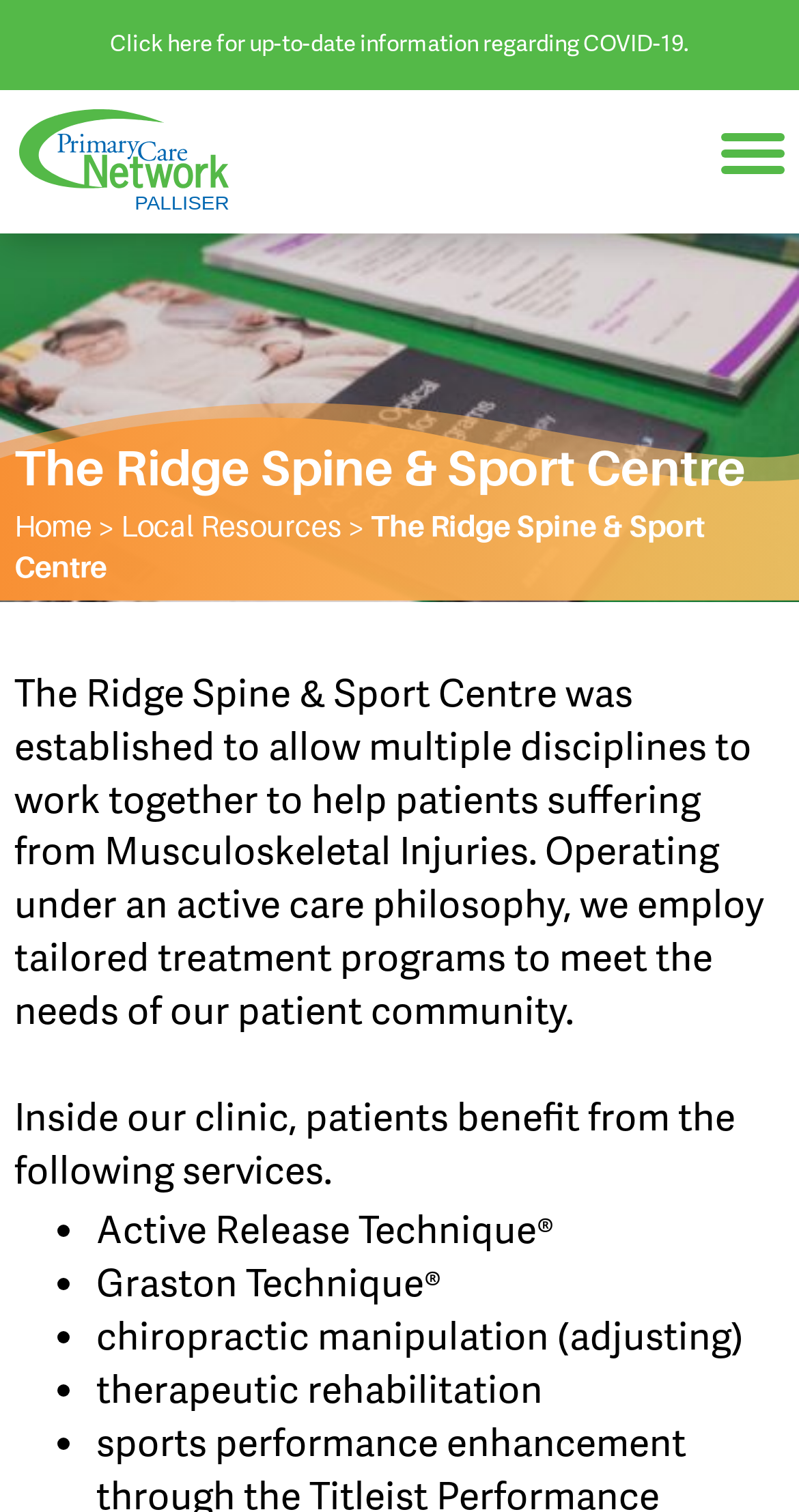What is the philosophy of the centre?
Using the image, elaborate on the answer with as much detail as possible.

I found the answer by reading the text on the webpage, which says 'Operating under an active care philosophy, we employ tailored treatment programs to meet the needs of our patient community.' This indicates that the centre operates under an active care philosophy.